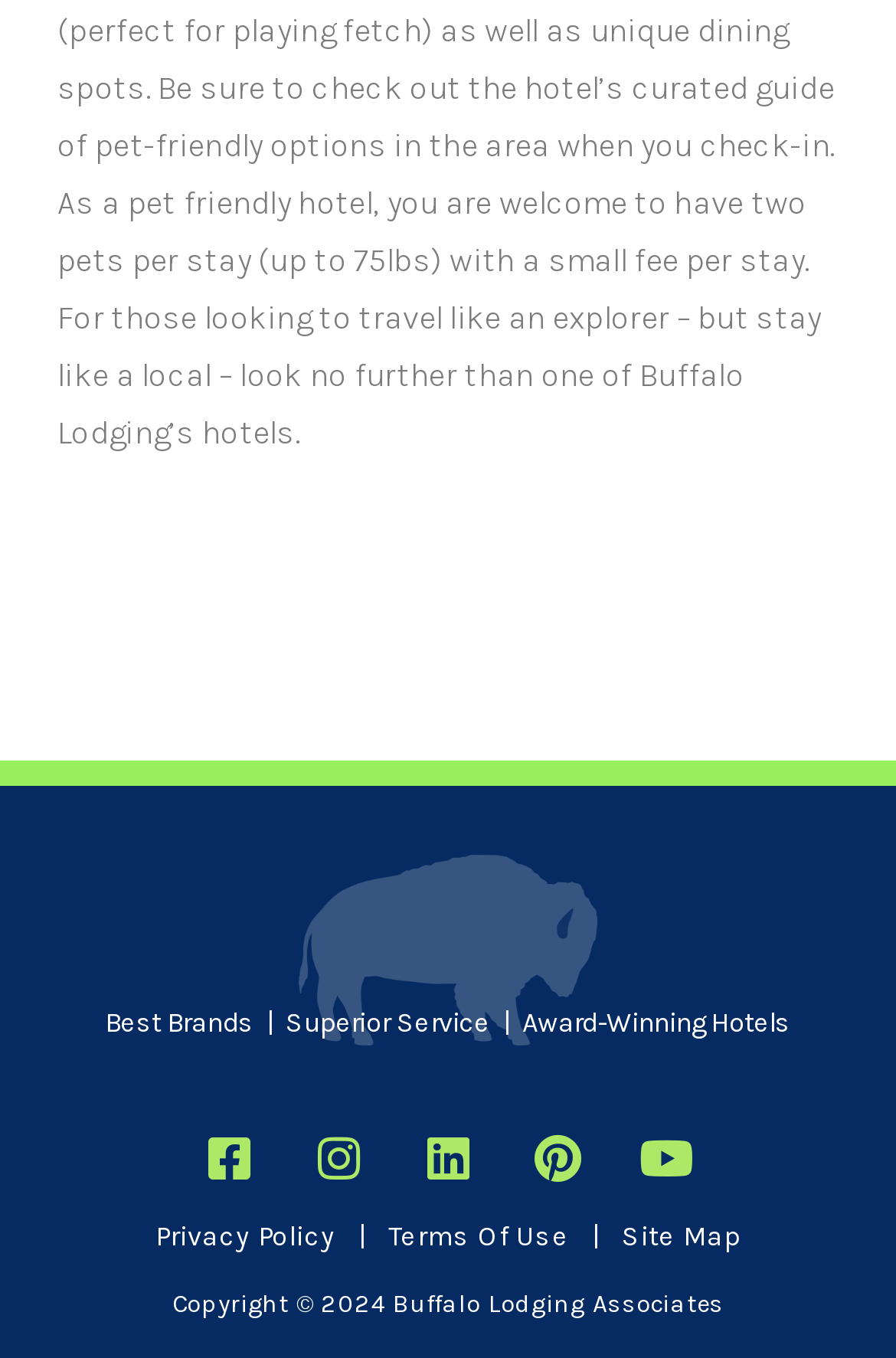What is the text above the social media links?
Look at the image and answer the question using a single word or phrase.

Best Brands | Superior Service | Award-Winning Hotels